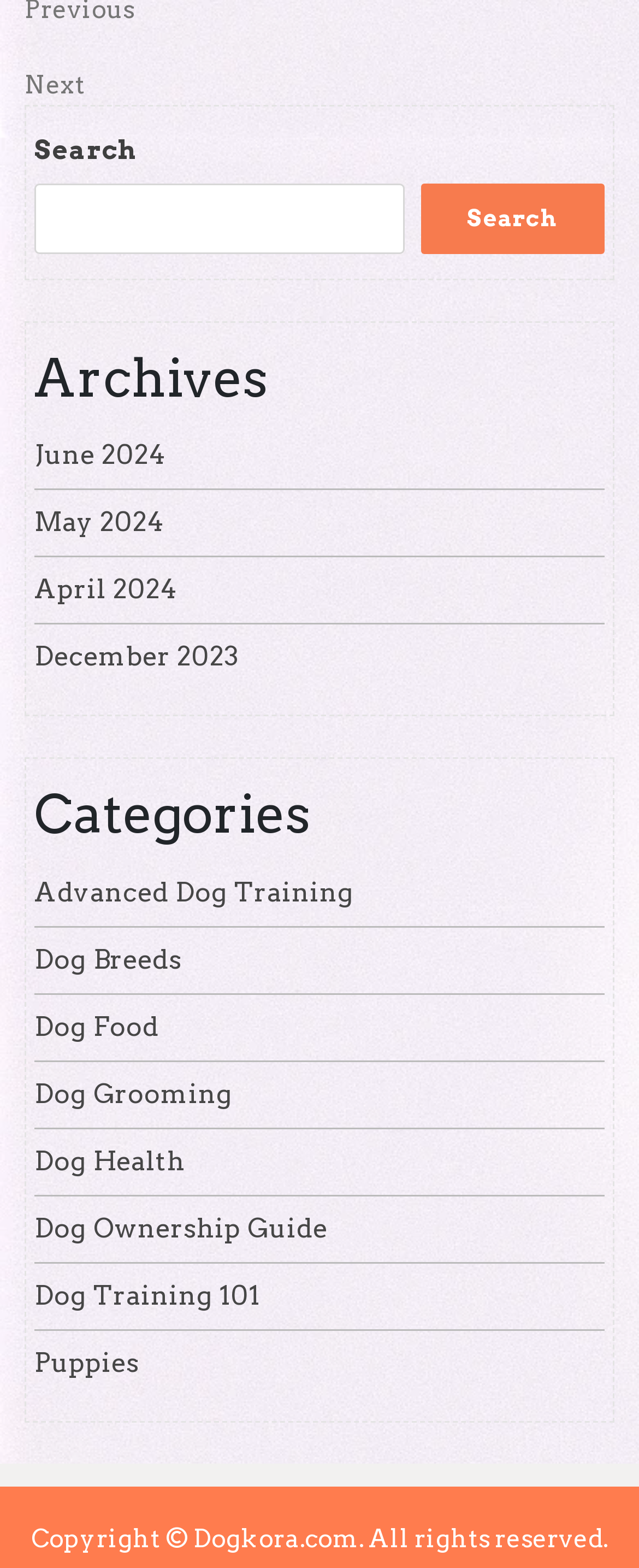Please identify the bounding box coordinates of the element I should click to complete this instruction: 'Explore dog training 101'. The coordinates should be given as four float numbers between 0 and 1, like this: [left, top, right, bottom].

[0.054, 0.816, 0.408, 0.836]